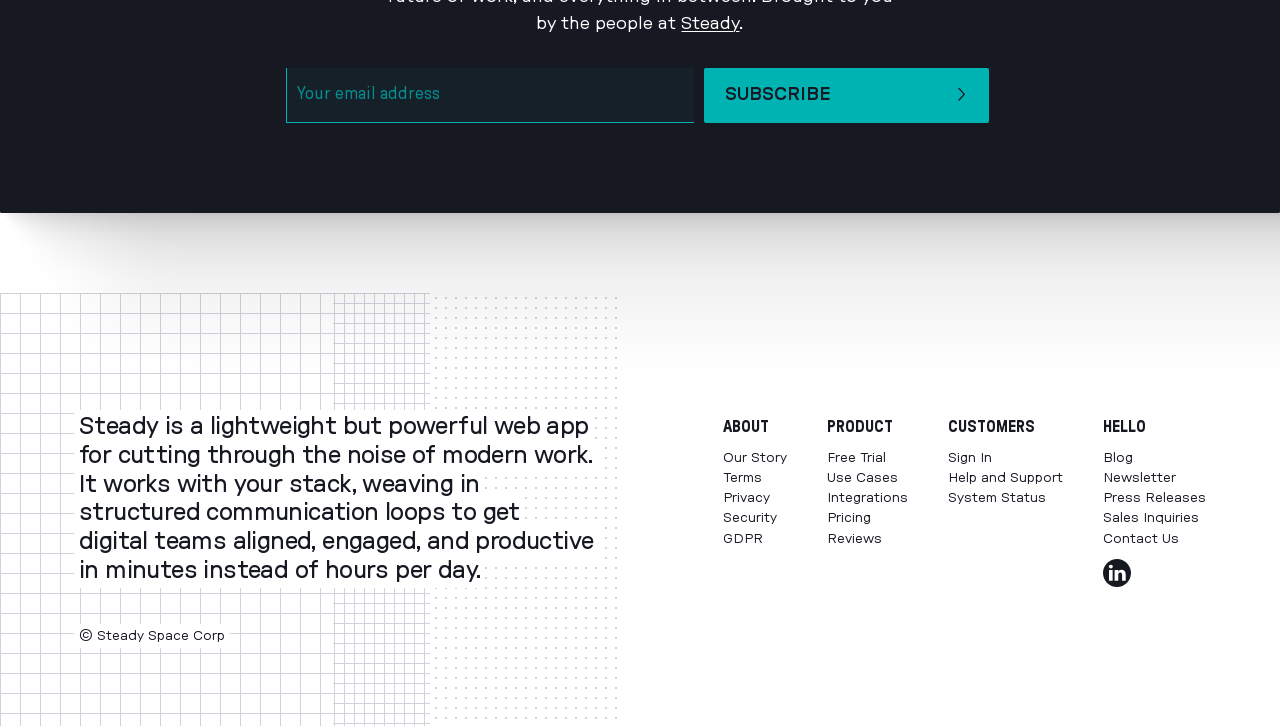Determine the coordinates of the bounding box that should be clicked to complete the instruction: "Enter email address". The coordinates should be represented by four float numbers between 0 and 1: [left, top, right, bottom].

[0.224, 0.094, 0.542, 0.169]